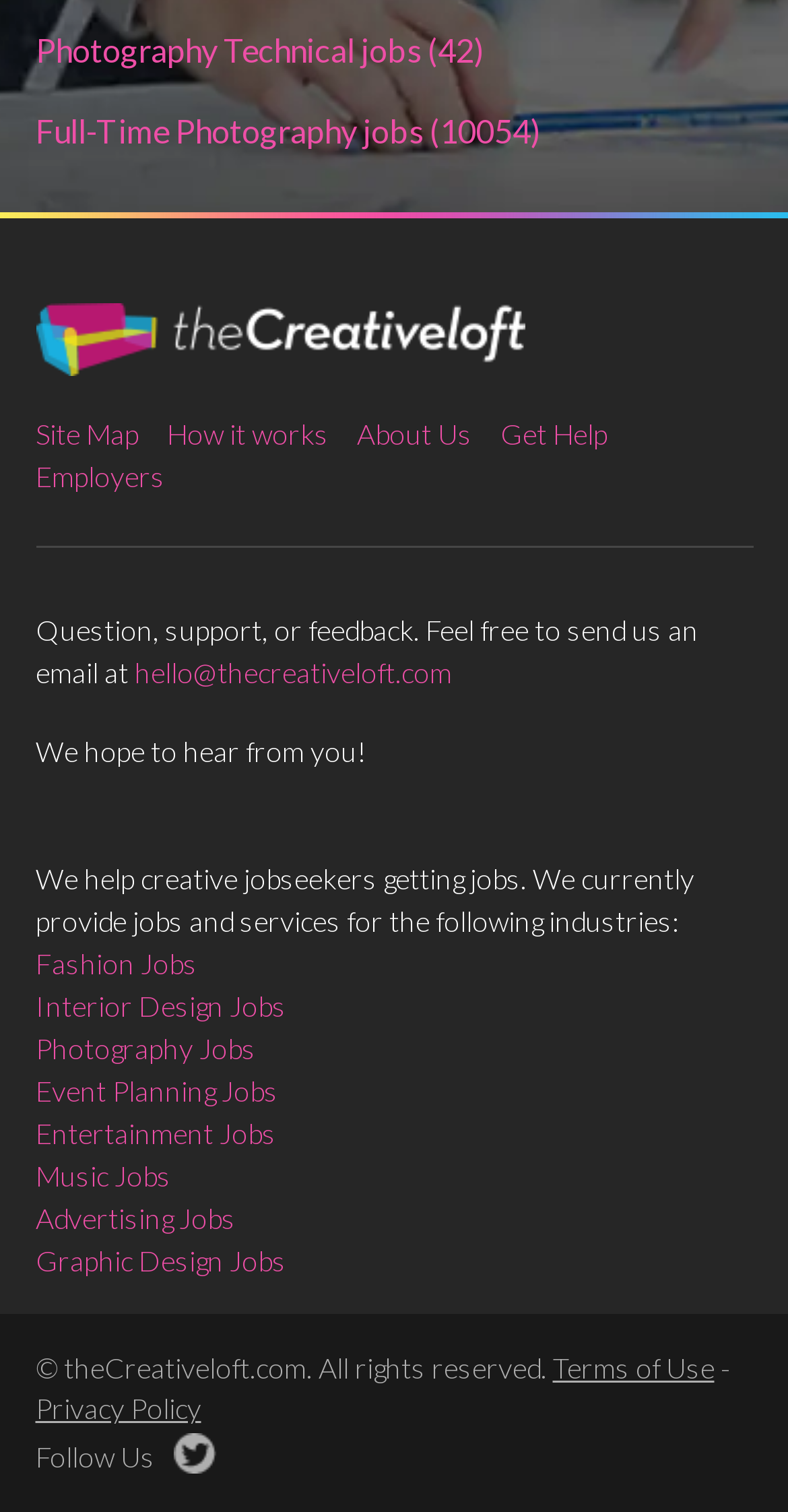With reference to the image, please provide a detailed answer to the following question: What is the email address for support?

I found the email address by looking at the link element with the bounding box coordinates [0.171, 0.434, 0.573, 0.456], which is described as 'hello@thecreativeloft.com'.